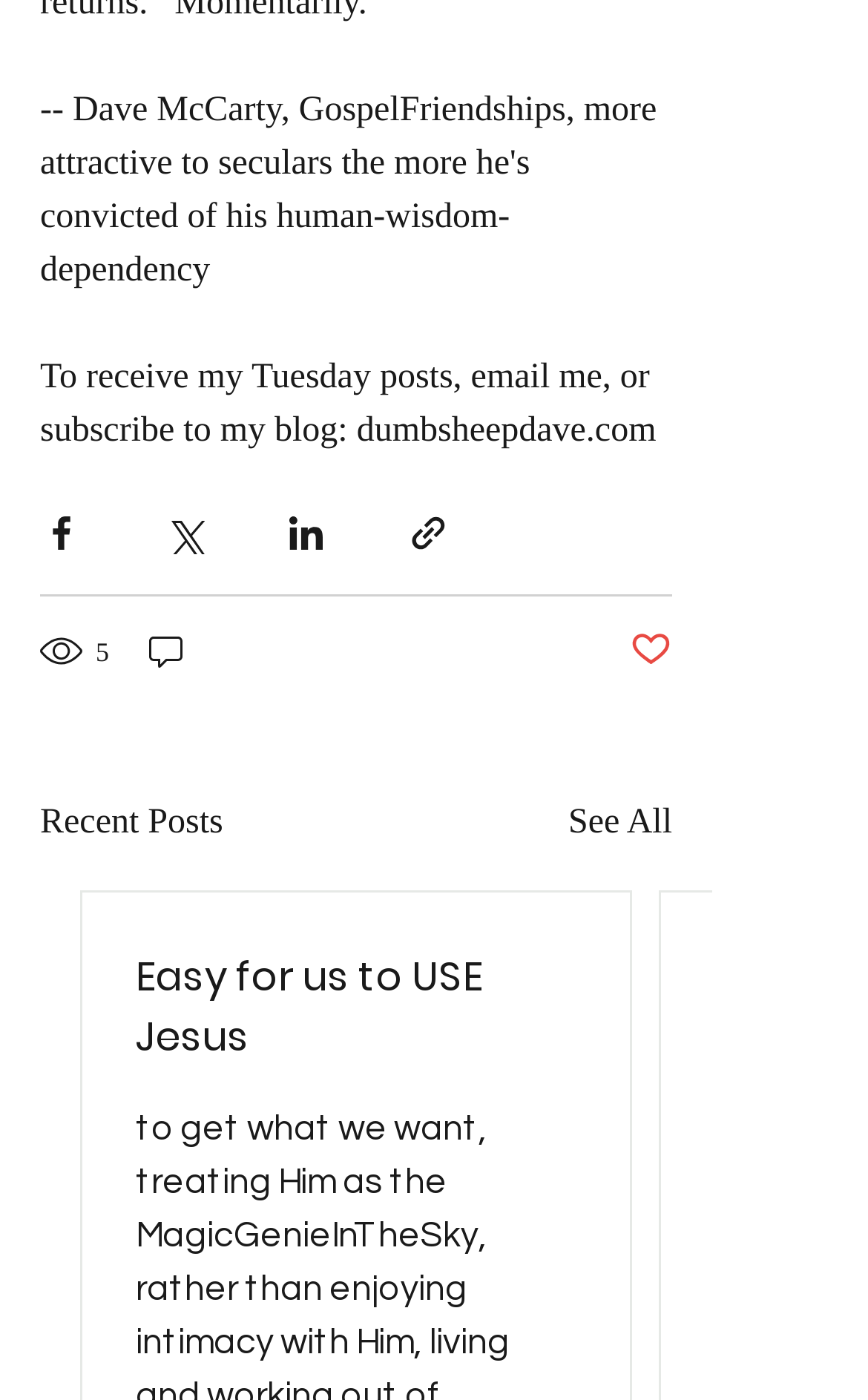Using a single word or phrase, answer the following question: 
What is the text of the link below the 'Recent Posts' heading?

See All